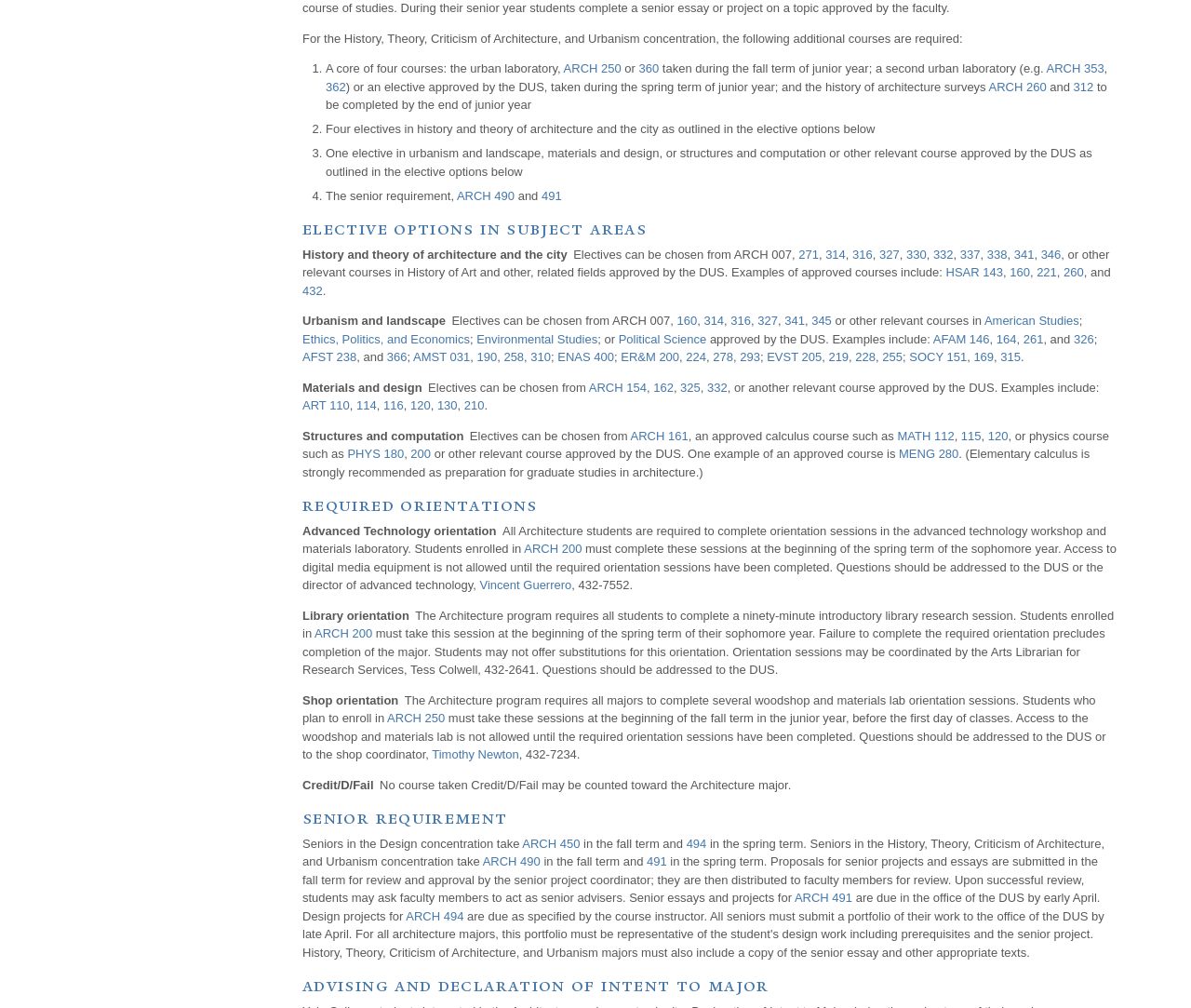What is the senior requirement for the History, Theory, Criticism of Architecture, and Urbanism concentration?
Observe the image and answer the question with a one-word or short phrase response.

ARCH 490 and 491